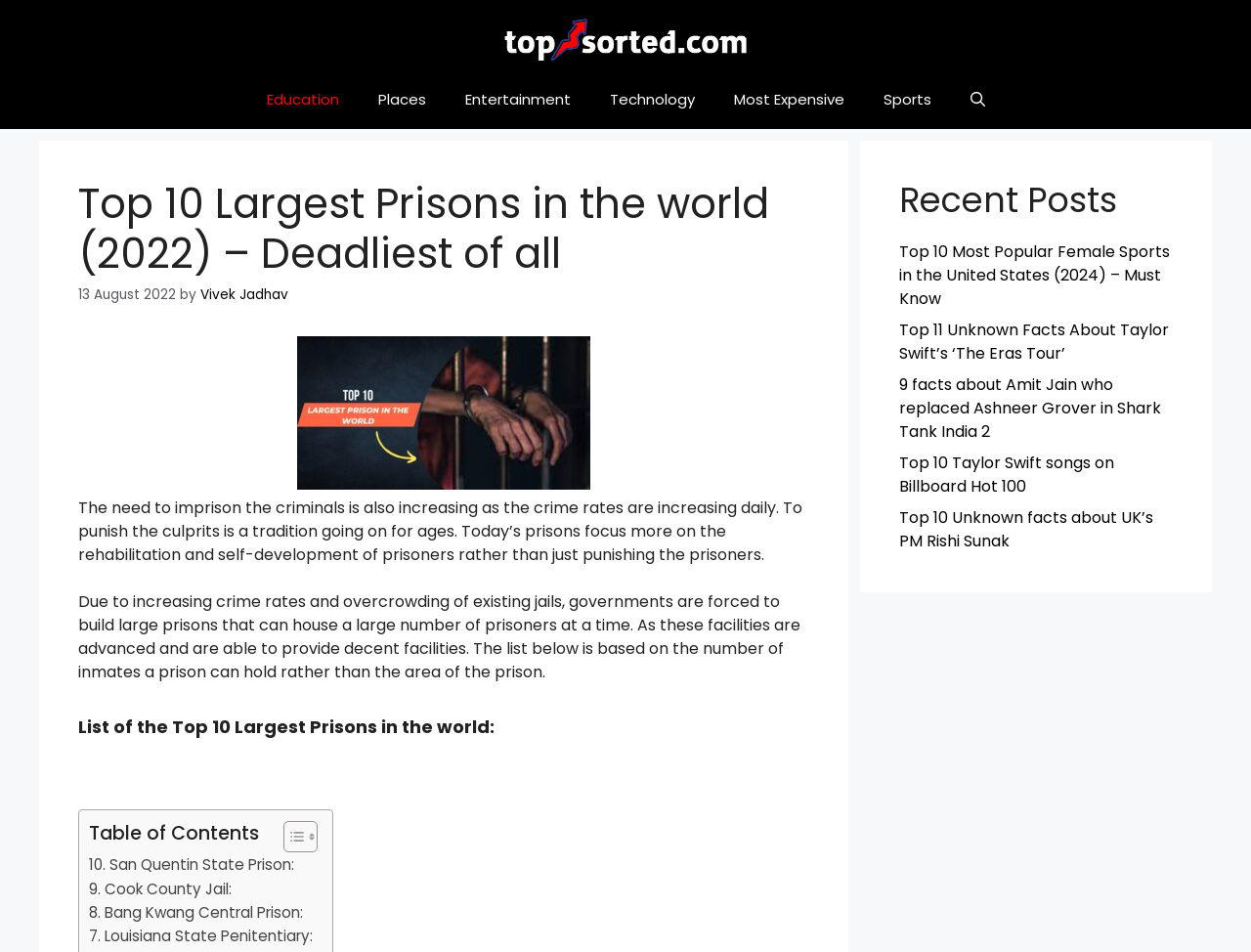Locate the bounding box coordinates of the item that should be clicked to fulfill the instruction: "Open the search".

[0.76, 0.074, 0.803, 0.136]